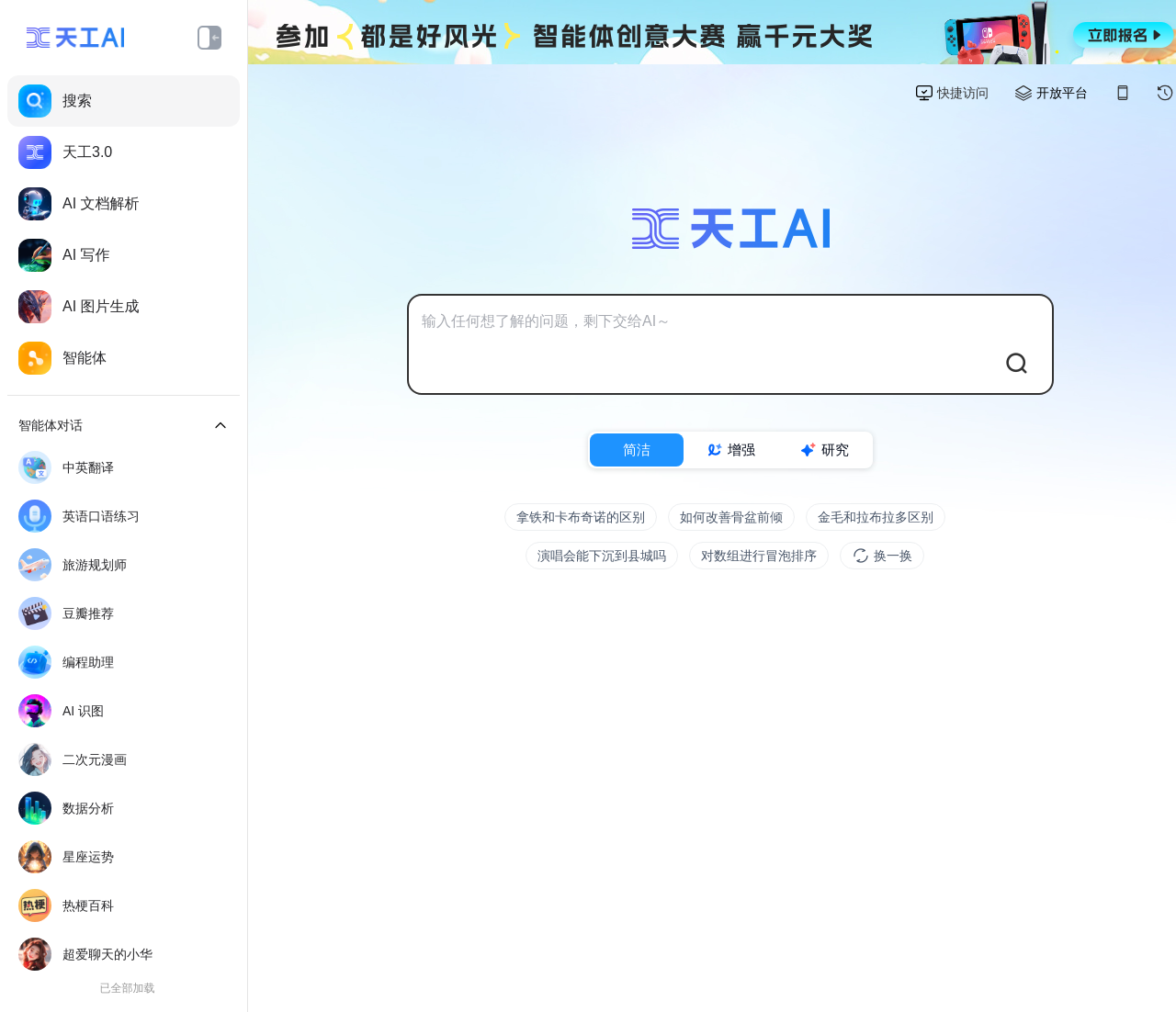Describe all the significant parts and information present on the webpage.

This webpage is about a conversational AI assistant called "天工" (Tian Gong) that can search, chat, write, and draw. The page is divided into several sections. At the top, there are two small images and three links: "搜索" (search), "天工3.0" (Tian Gong 3.0), and "AI 文档解析" (AI document analysis). Below these links, there are several more links, including "AI 写作" (AI writing), "AI 图片生成" (AI image generation), and "智能体" (intelligent body).

To the right of these links, there is a section with several static text elements, including "智能体对话" (intelligent body dialogue), "中英翻译" (Chinese-English translation), "英语口语练习" (English oral practice), and several others. These text elements are arranged vertically, with each element below the previous one.

Below this section, there is a large text box where users can input questions or topics they want to discuss with the AI assistant. The text box is accompanied by a prompt that says "输入任何想了解的问题，剩下交给AI～" (Enter any question you want to know, and let the AI handle the rest).

To the right of the text box, there are three small images and three static text elements: "简洁" (simple), "增强" (enhanced), and "研究" (research). Below these elements, there are several more static text elements, including "拿铁和卡布奇诺的区别" (the difference between latte and cappuccino), "如何改善骨盆前倾" (how to improve anterior pelvic tilt), and several others. These text elements are arranged in a grid-like pattern.

At the bottom of the page, there are several more images and static text elements, including "快捷访问" (quick access), "开放平台" (open platform), and "换一换" (change).